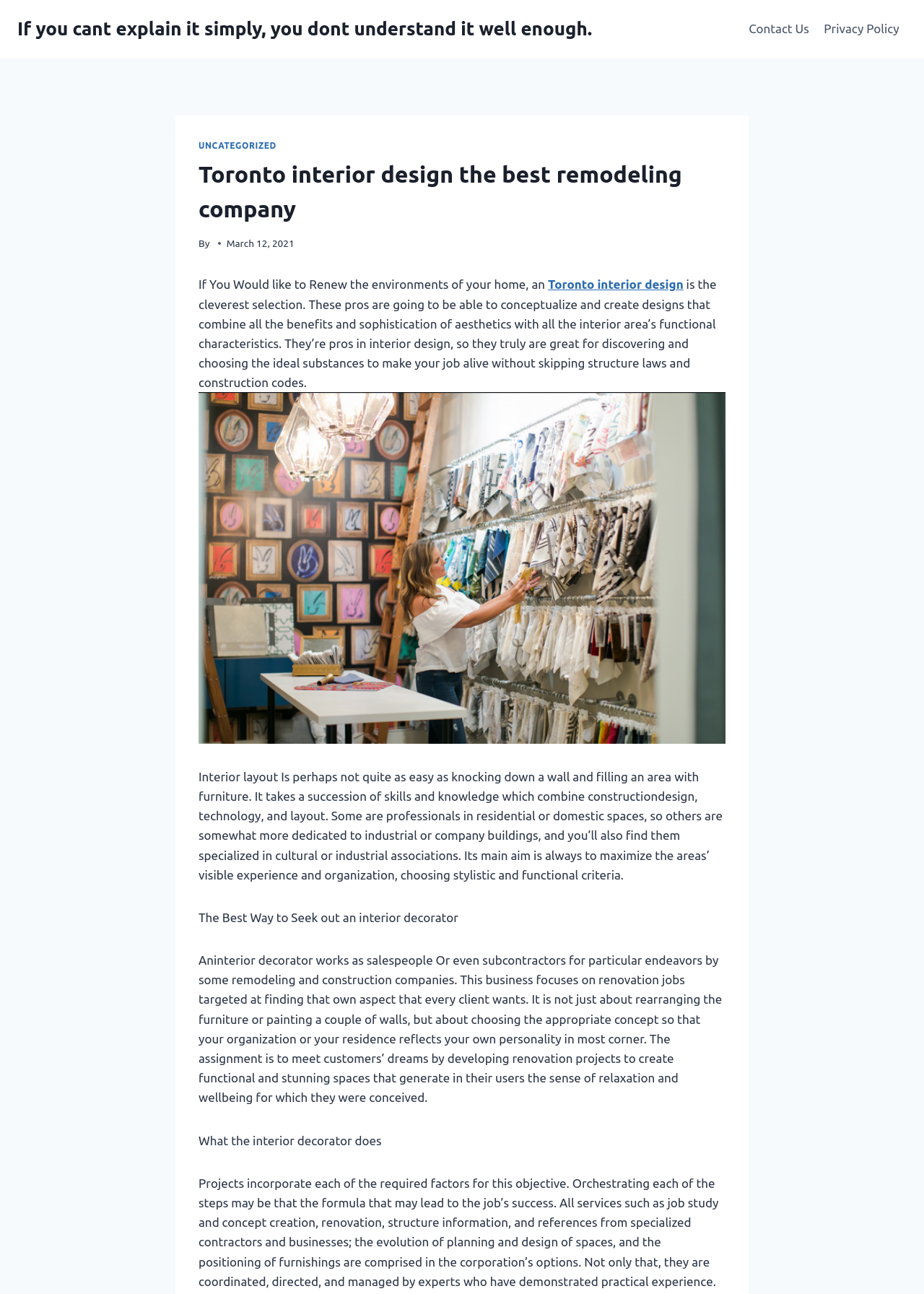Please provide the bounding box coordinates for the UI element as described: "Privacy Policy". The coordinates must be four floats between 0 and 1, represented as [left, top, right, bottom].

[0.884, 0.009, 0.981, 0.036]